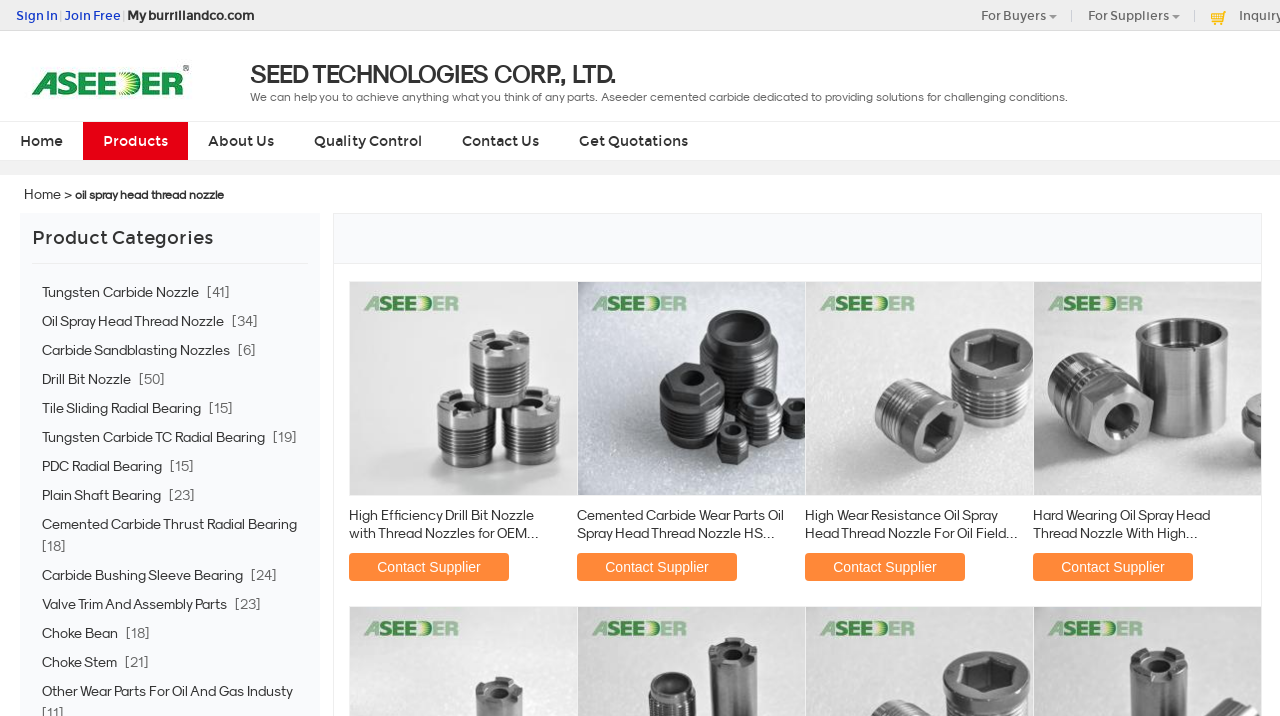What is the purpose of the 'Contact Supplier' button?
Refer to the screenshot and respond with a concise word or phrase.

To contact the supplier